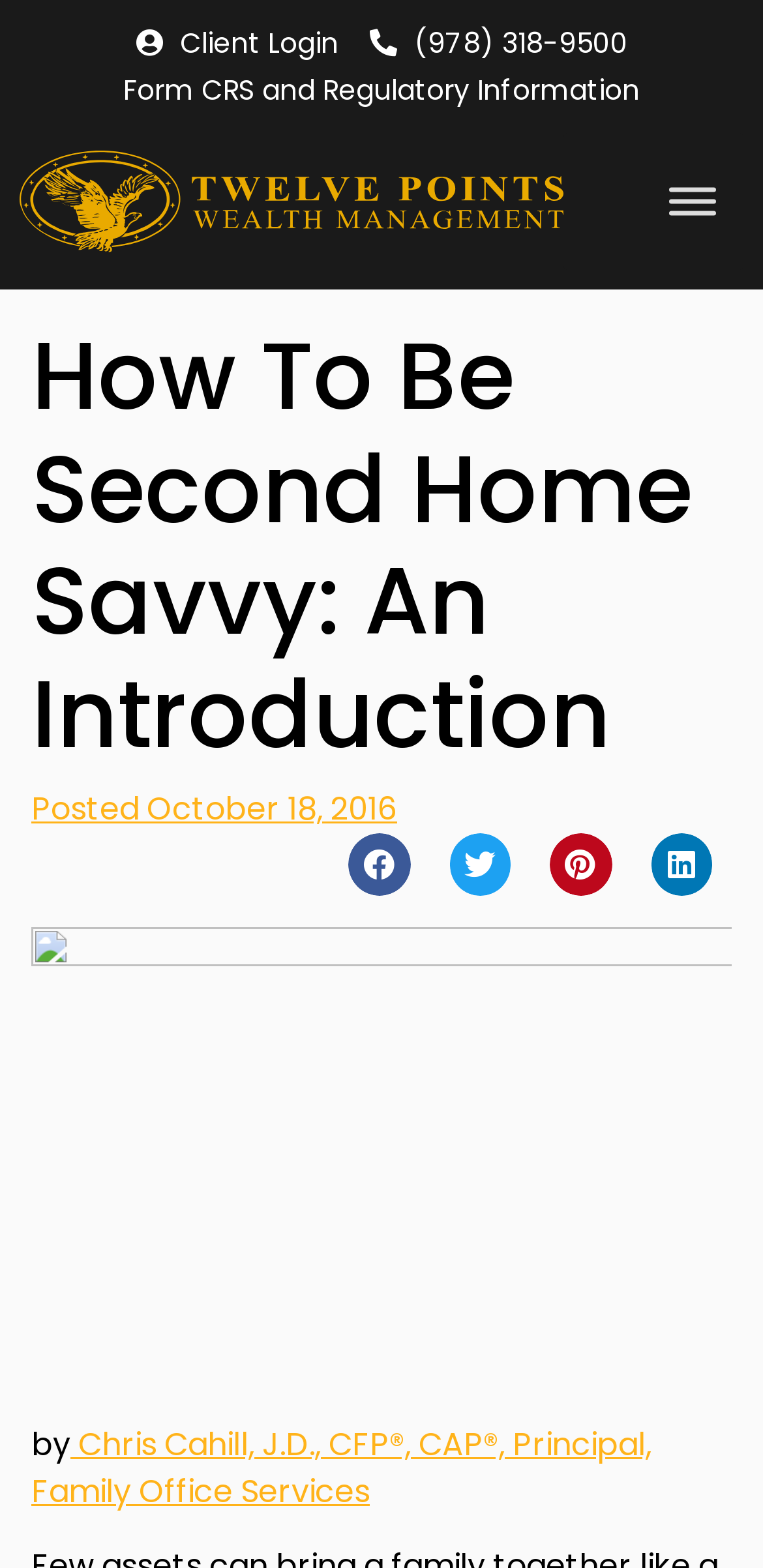How many social media share buttons are there?
Based on the visual, give a brief answer using one word or a short phrase.

4